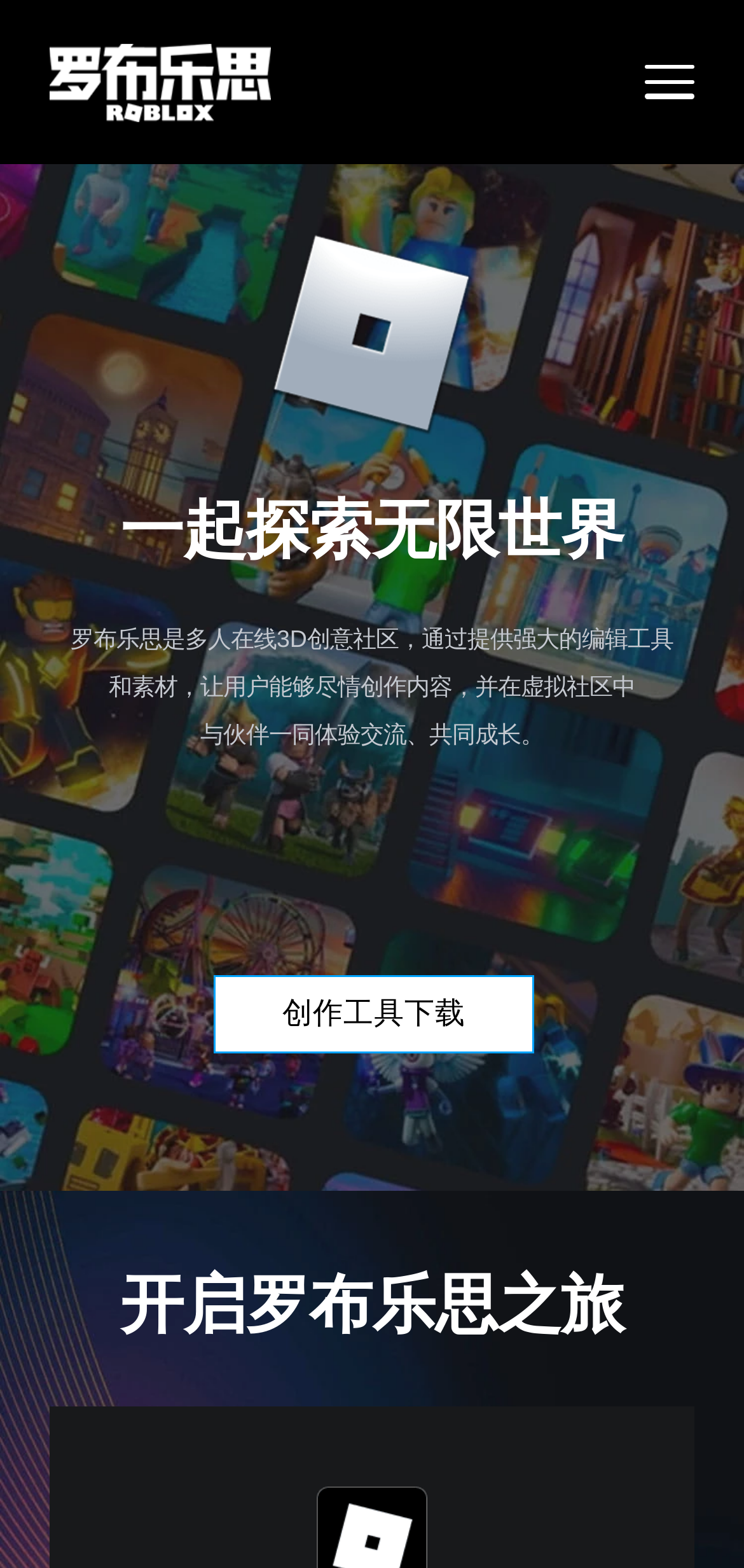Provide a one-word or brief phrase answer to the question:
What can users do in the virtual community?

创作内容